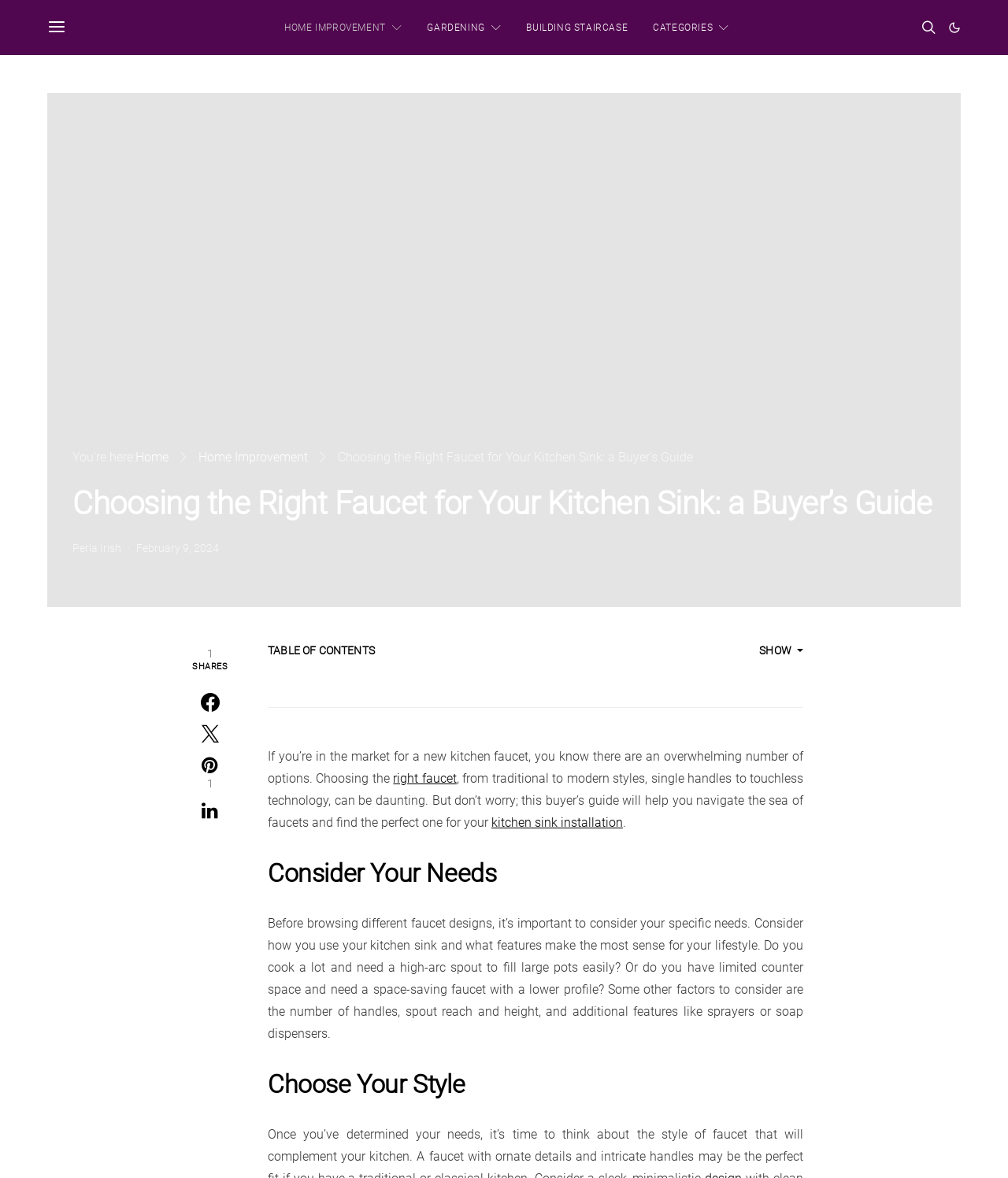Determine the bounding box coordinates of the clickable region to follow the instruction: "Click the 'SHARES' button".

[0.191, 0.561, 0.226, 0.57]